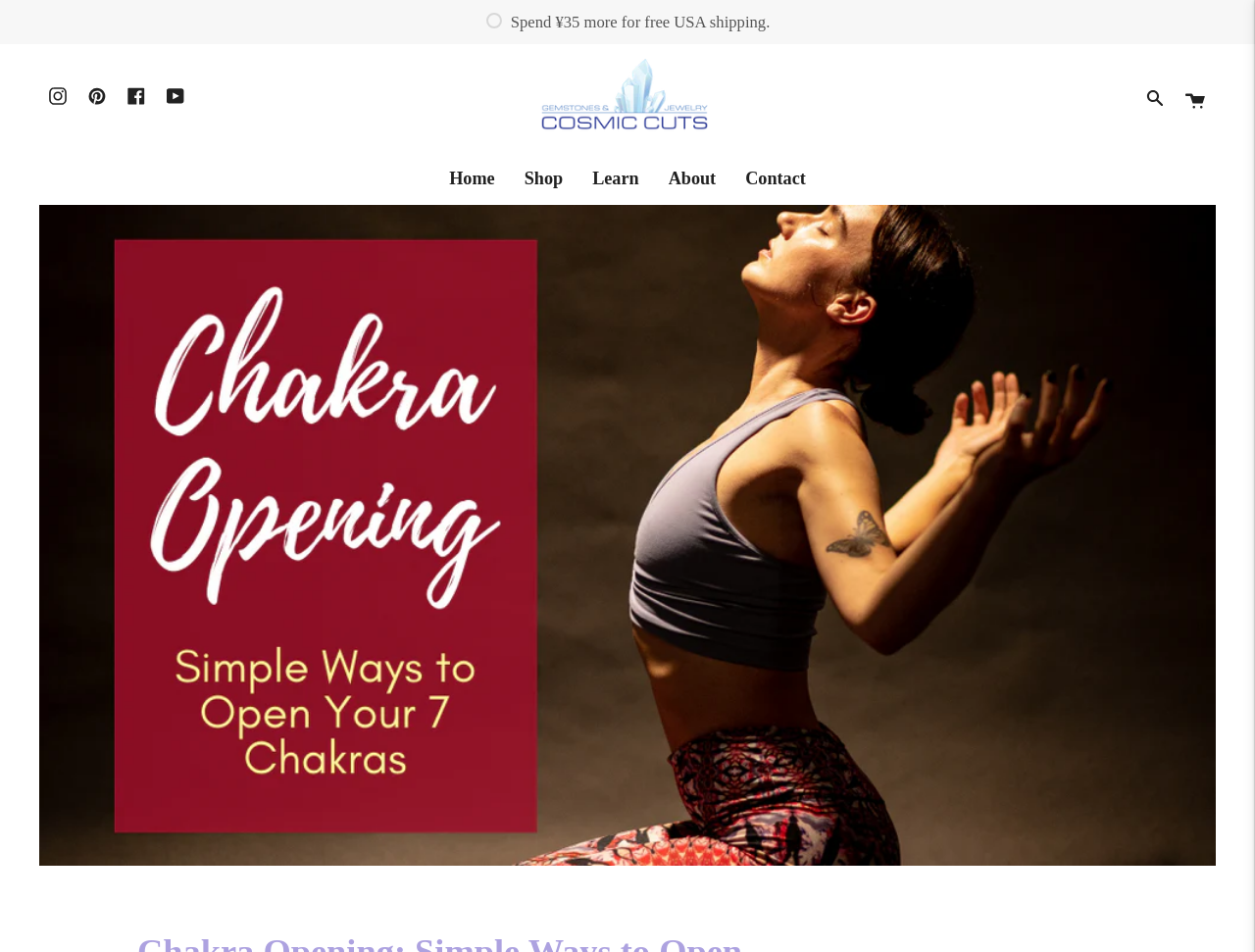Locate the coordinates of the bounding box for the clickable region that fulfills this instruction: "View Cart".

[0.936, 0.046, 0.969, 0.161]